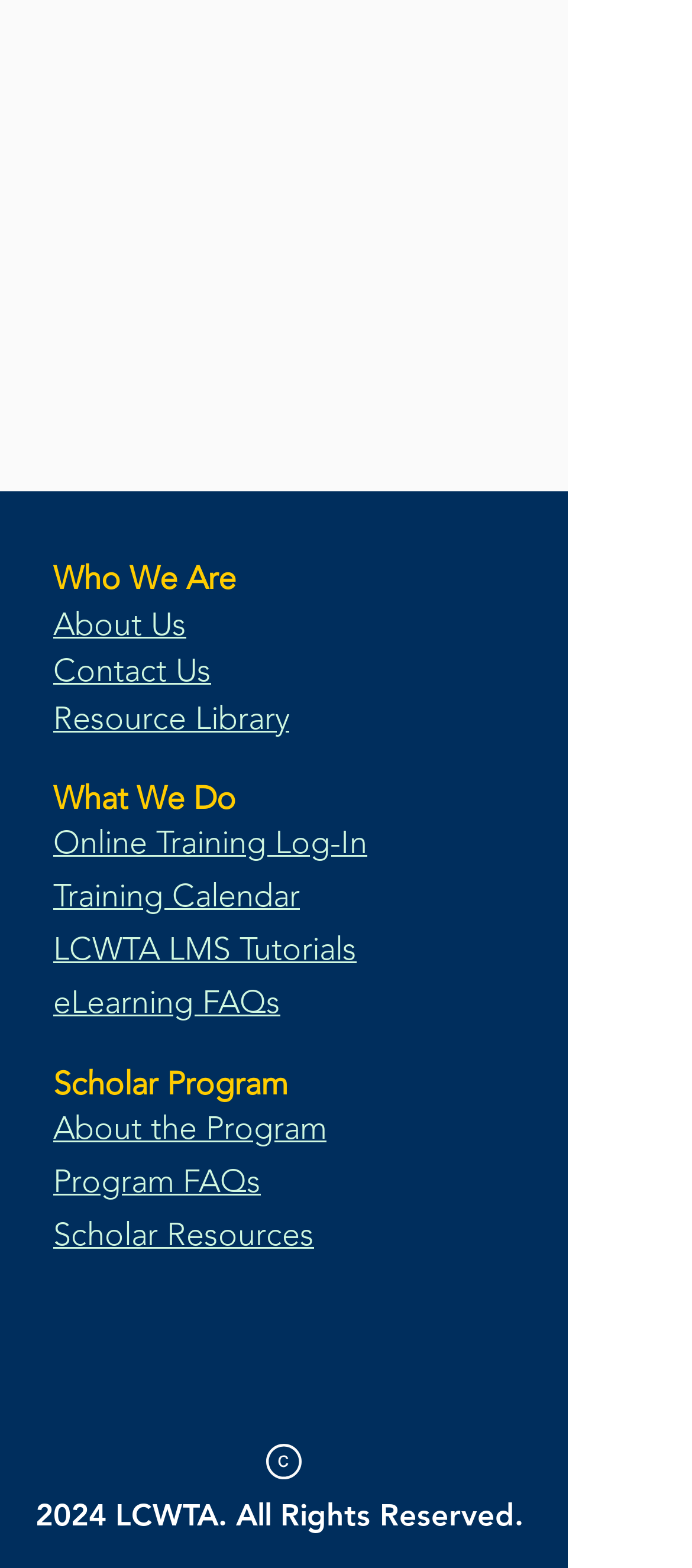Find the bounding box coordinates of the area that needs to be clicked in order to achieve the following instruction: "Check eLearning FAQs". The coordinates should be specified as four float numbers between 0 and 1, i.e., [left, top, right, bottom].

[0.077, 0.626, 0.405, 0.652]